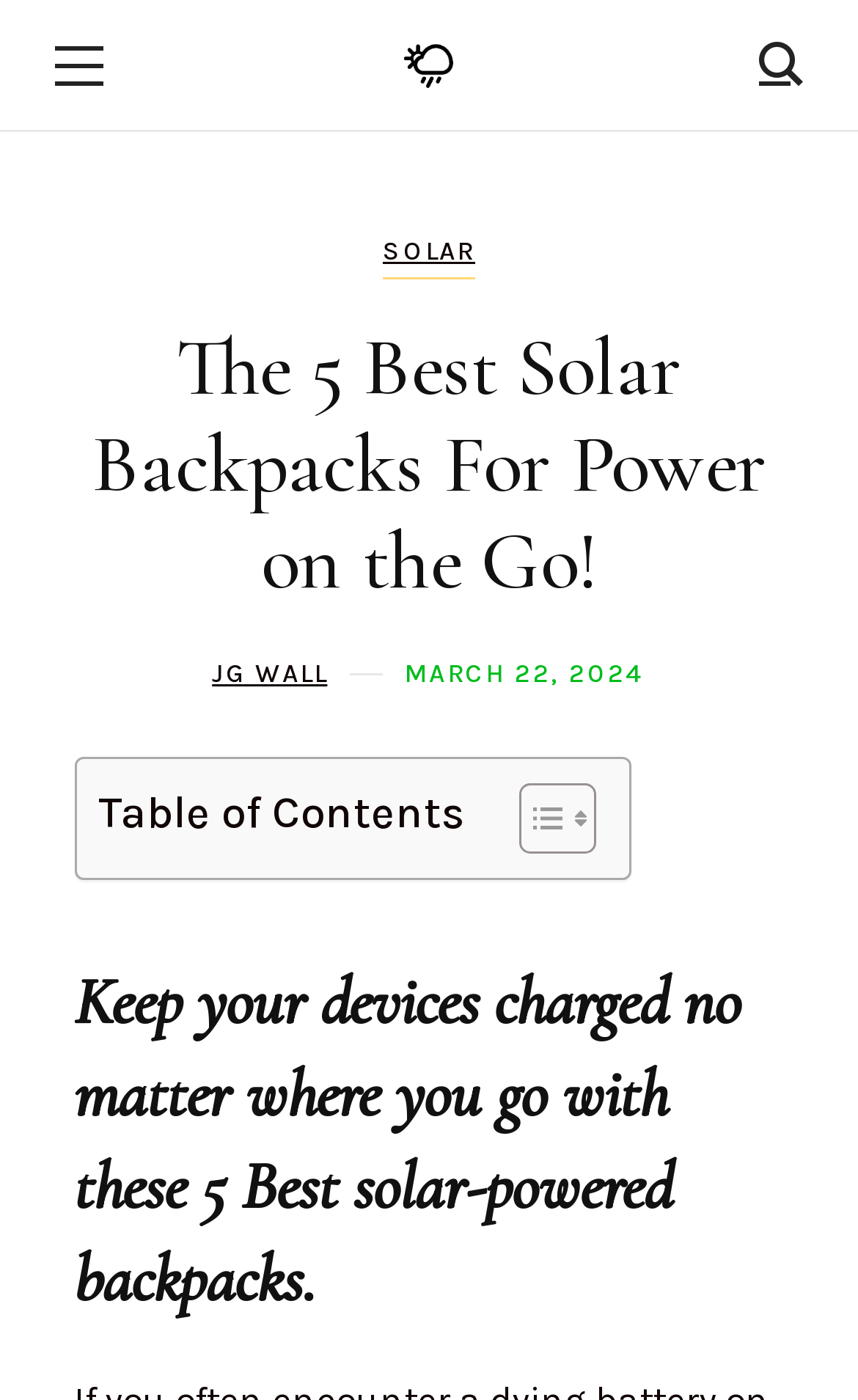Please extract the webpage's main title and generate its text content.

The 5 Best Solar Backpacks For Power on the Go!